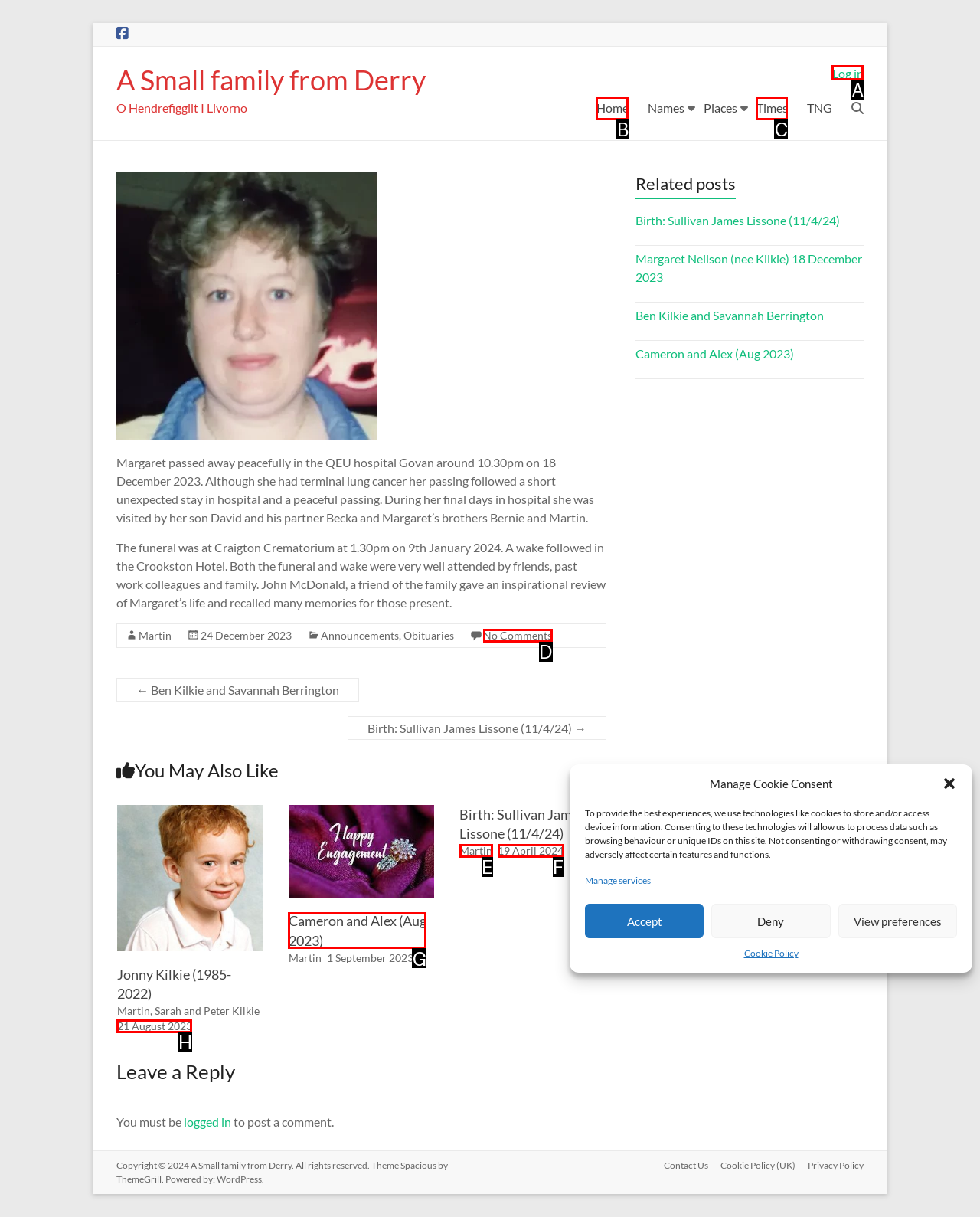Choose the letter that corresponds to the correct button to accomplish the task: Click the 'Log in' button
Reply with the letter of the correct selection only.

A